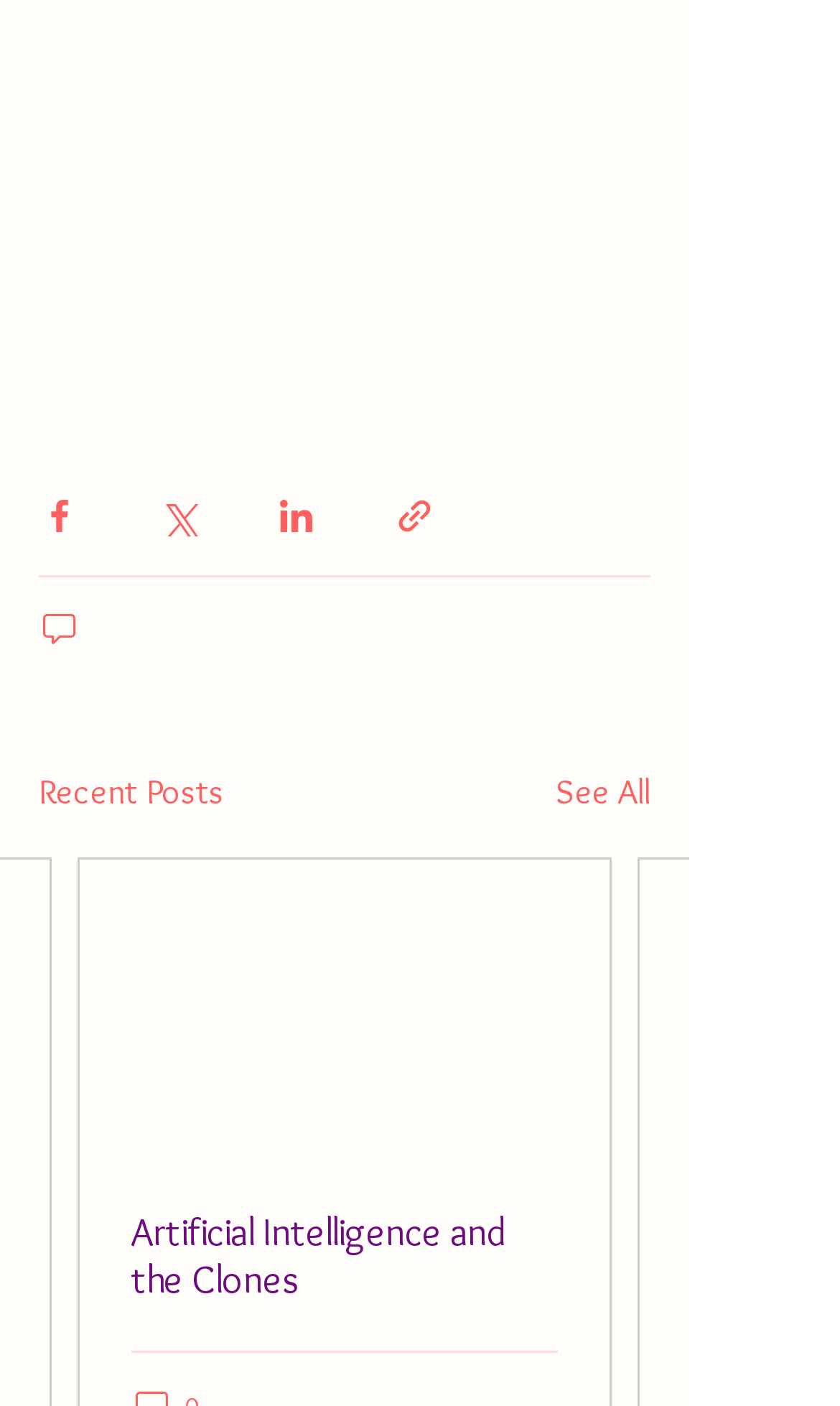What is the title of the section below the sharing buttons?
Provide a fully detailed and comprehensive answer to the question.

The heading 'Recent Posts' is located below the sharing buttons, indicating that the section below is related to recent posts.